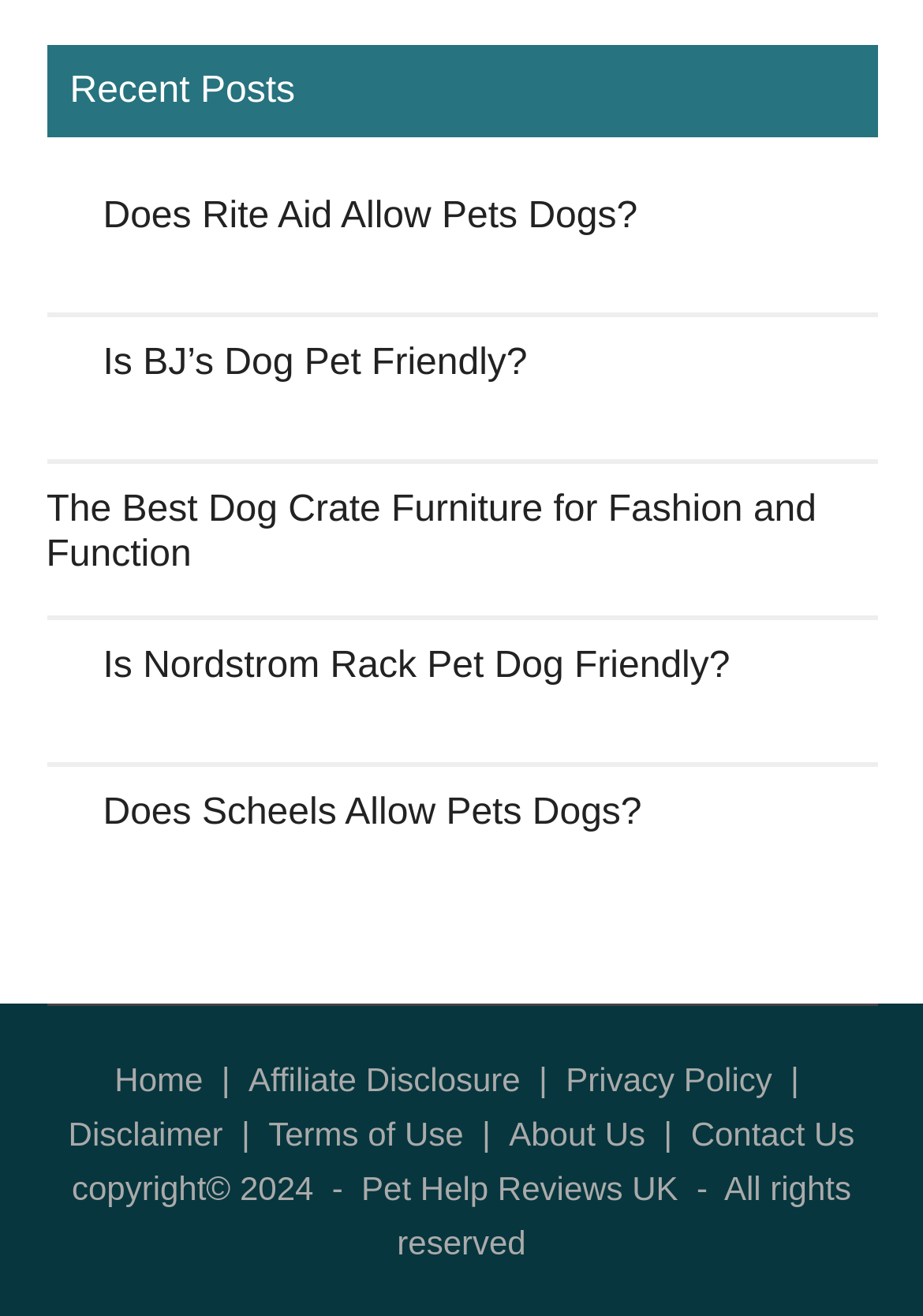Find the bounding box coordinates for the area you need to click to carry out the instruction: "Check the affiliate disclosure". The coordinates should be four float numbers between 0 and 1, indicated as [left, top, right, bottom].

[0.269, 0.806, 0.564, 0.835]